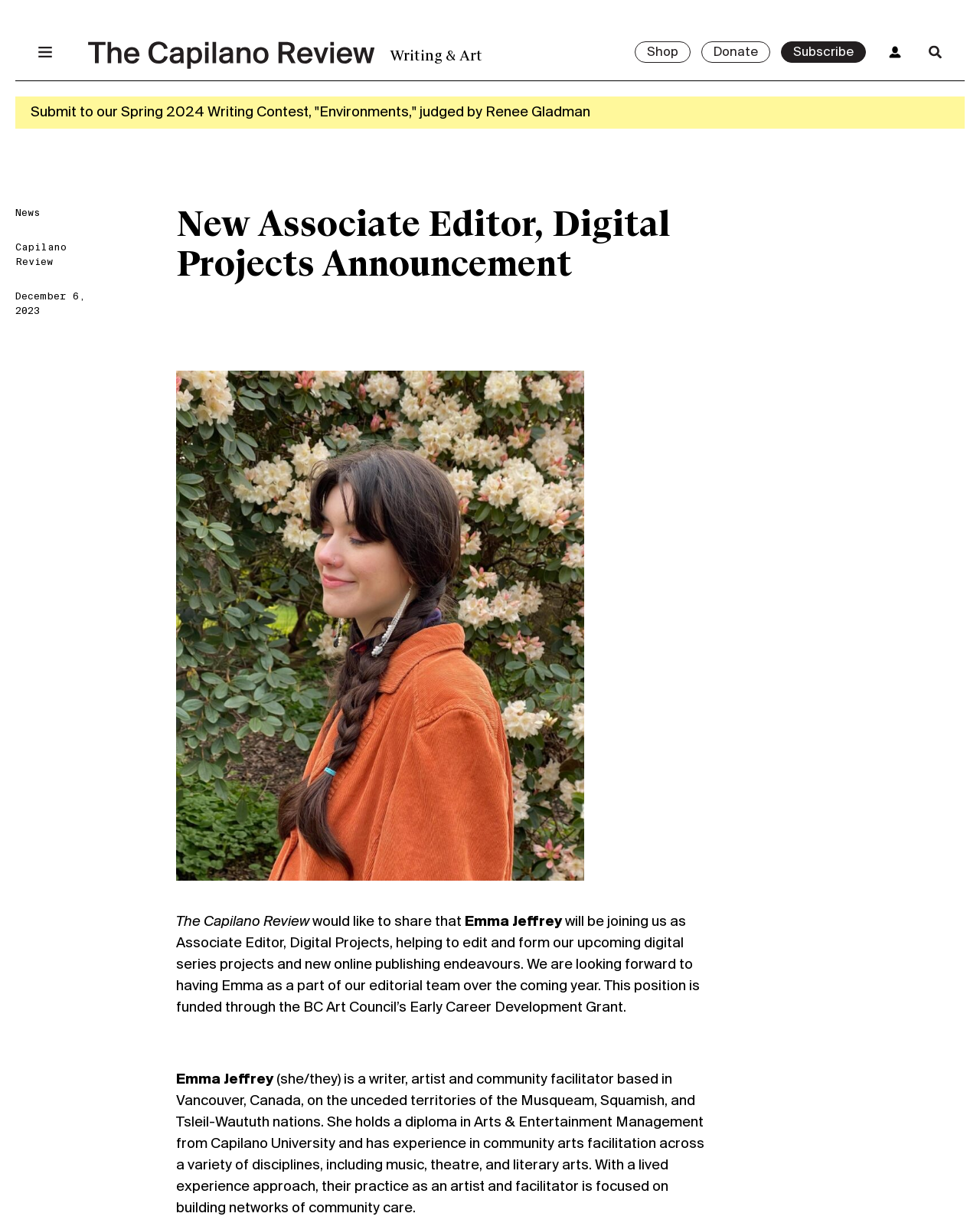Determine the bounding box coordinates of the element's region needed to click to follow the instruction: "Click on the 'Subscribe' link". Provide these coordinates as four float numbers between 0 and 1, formatted as [left, top, right, bottom].

[0.797, 0.034, 0.884, 0.051]